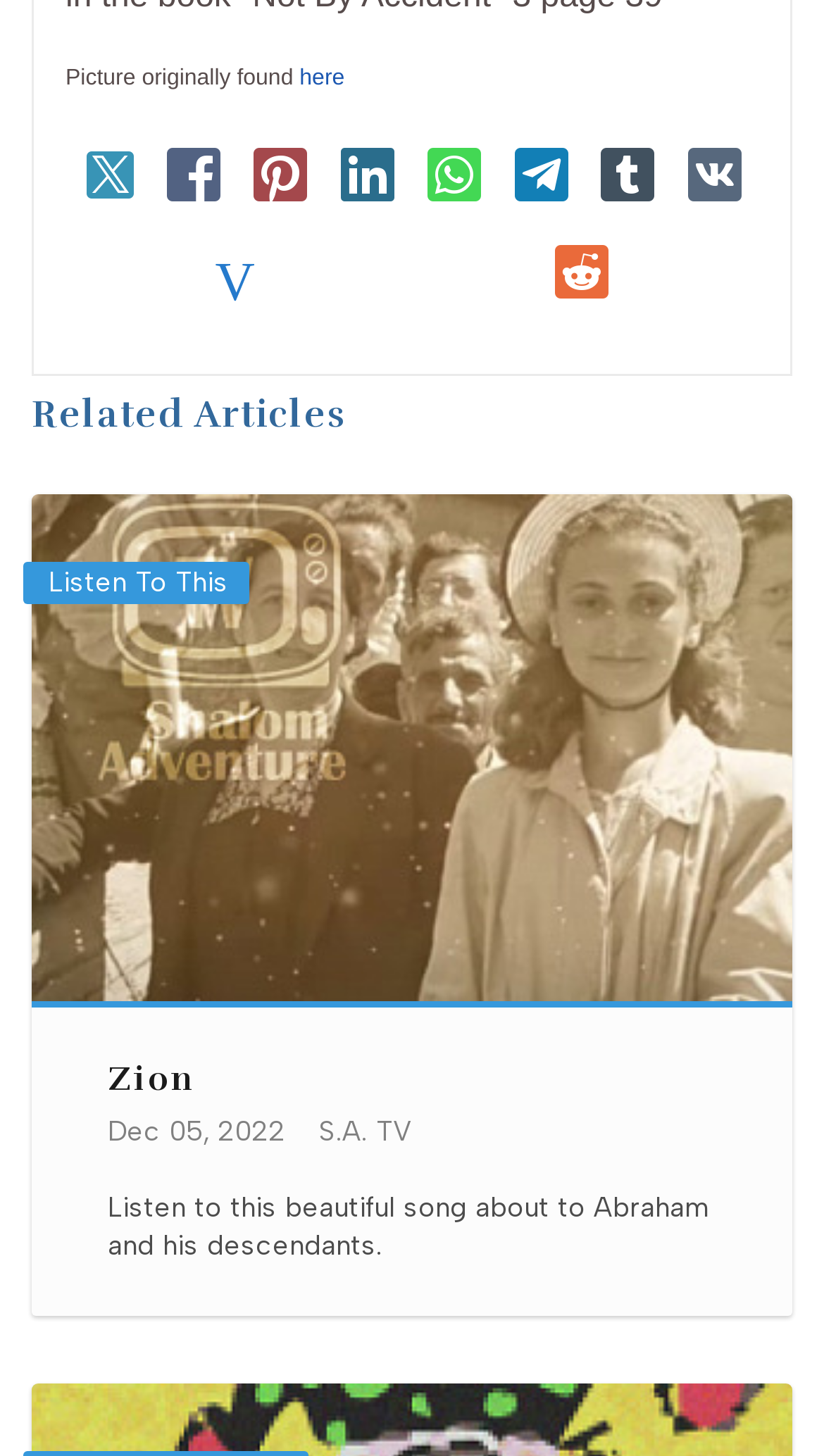Based on the visual content of the image, answer the question thoroughly: What is the date of the article 'Zion'?

The date of the article 'Zion' can be found by looking at the sibling elements of the 'Zion' heading. One of the sibling elements is a StaticText element with the text 'Dec 05, 2022', which is likely to be the date of the article.